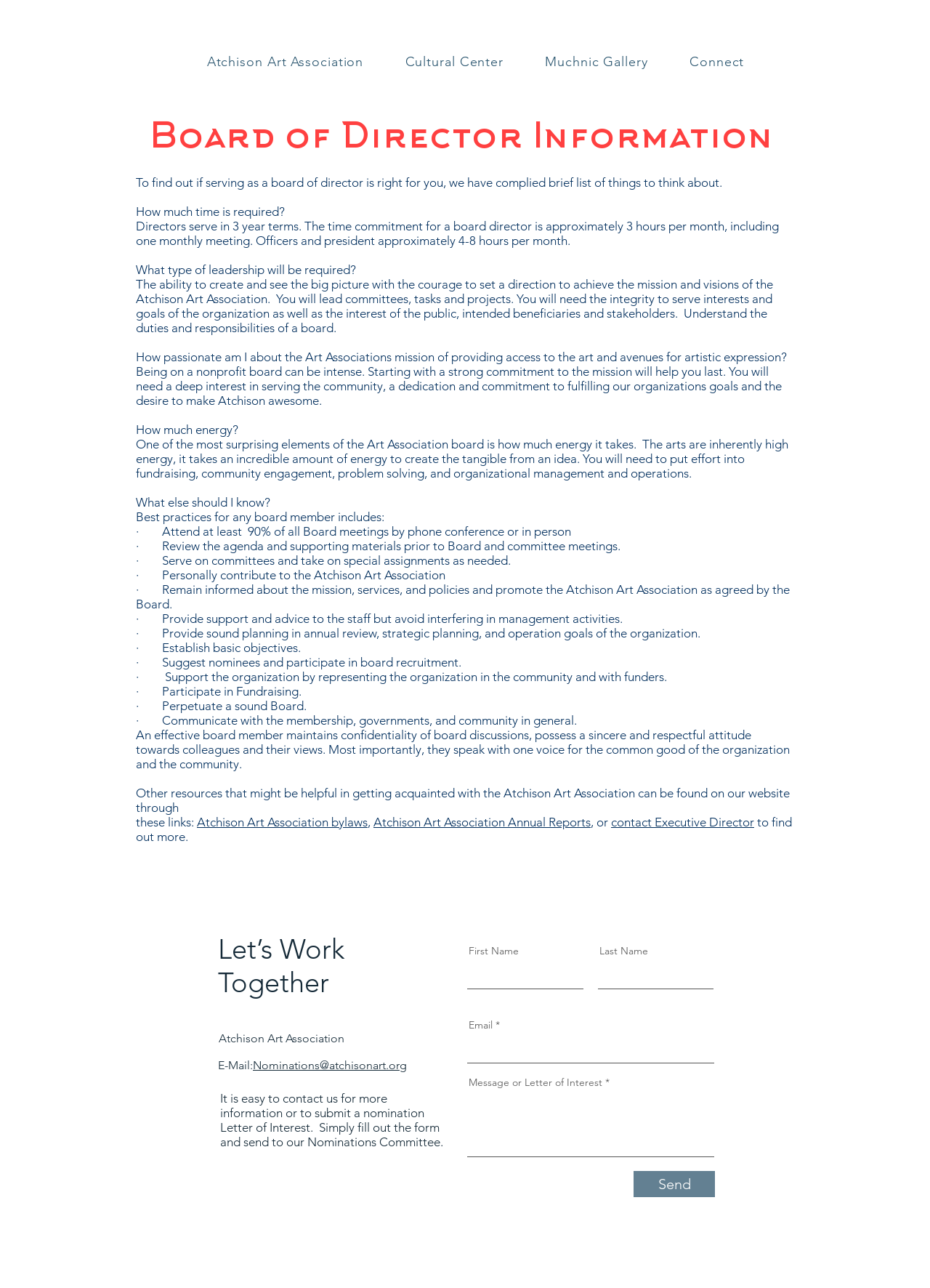Find the bounding box coordinates of the element I should click to carry out the following instruction: "Click on Atchison Art Association".

[0.203, 0.036, 0.41, 0.06]